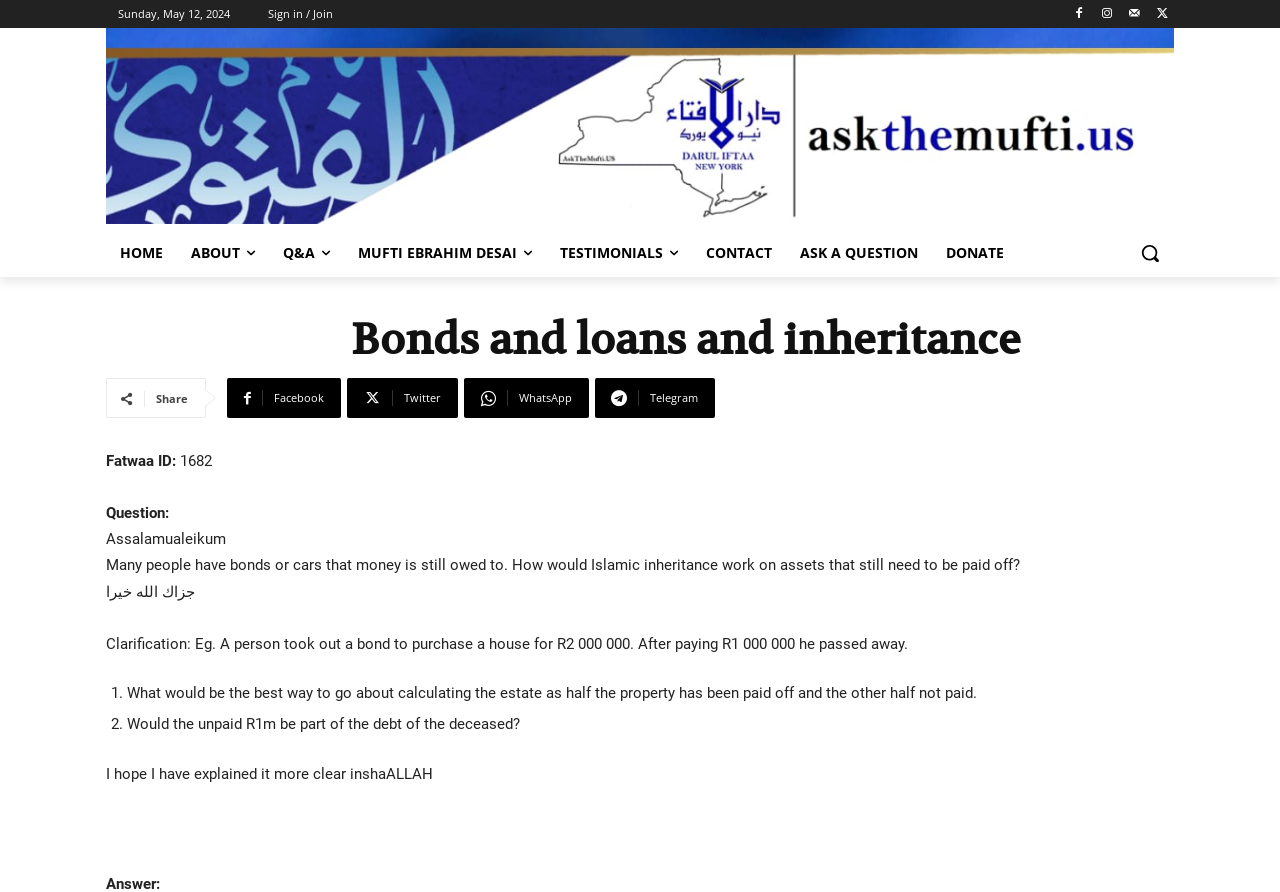What is the topic of the question being asked? Based on the screenshot, please respond with a single word or phrase.

Islamic inheritance